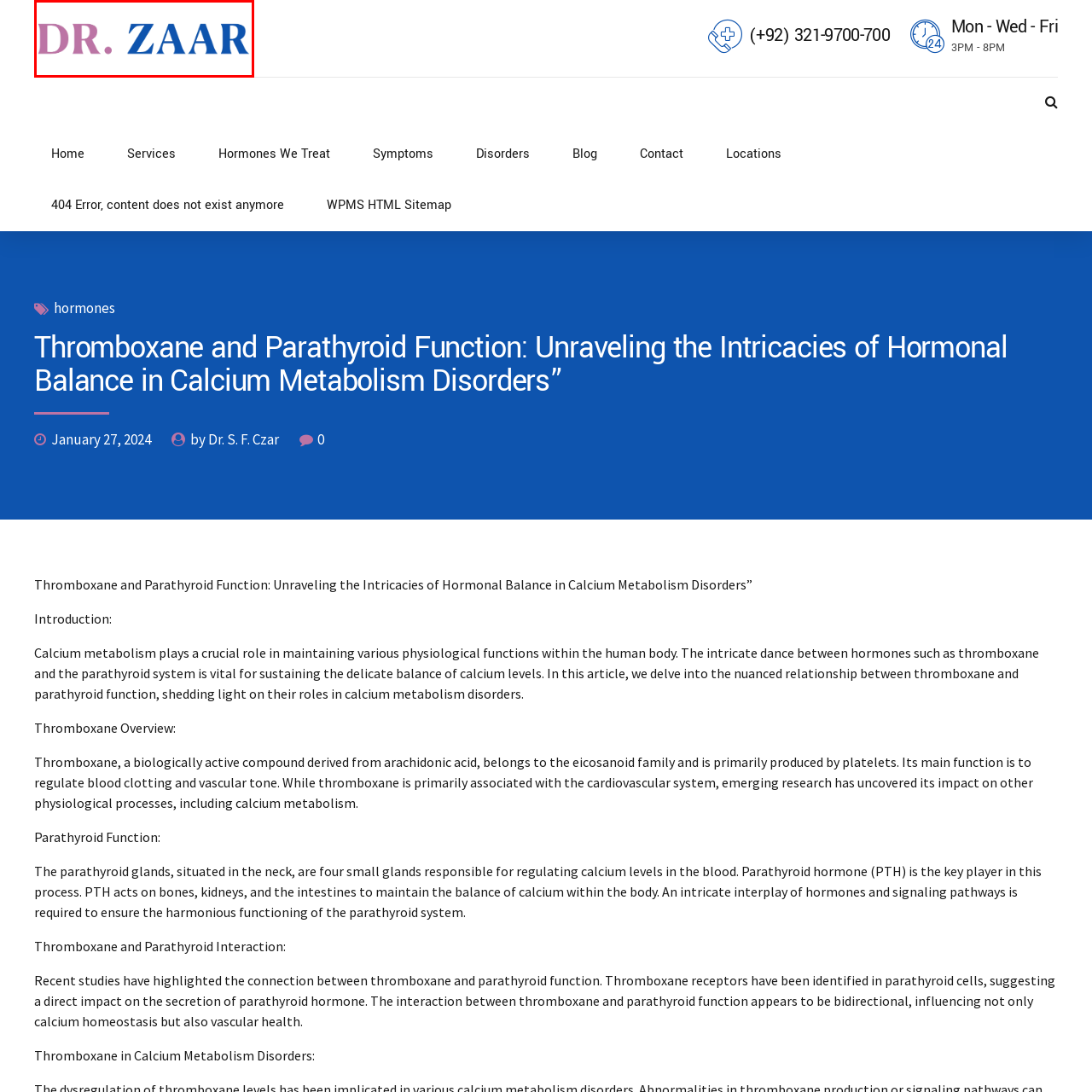Inspect the image surrounded by the red border and give a one-word or phrase answer to the question:
What is Dr. Zaar associated with?

hormonal balance and calcium metabolism disorders